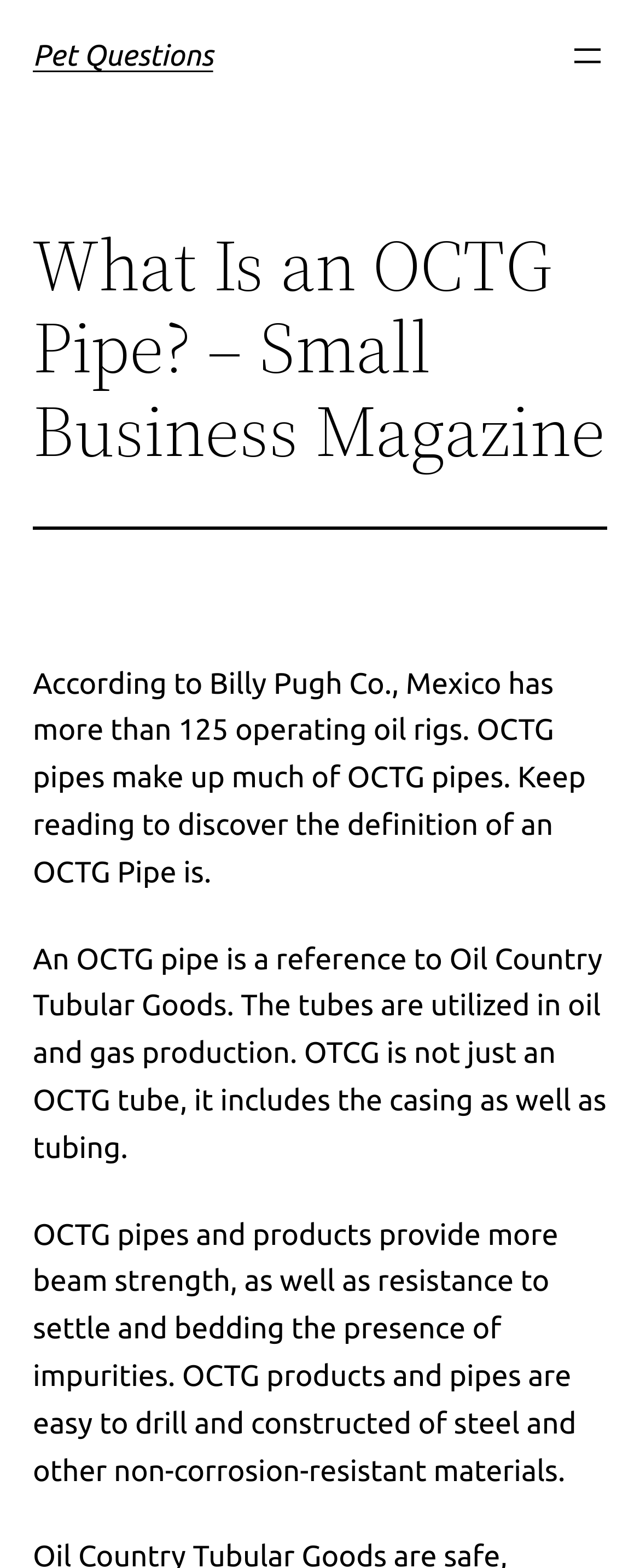Analyze the image and deliver a detailed answer to the question: What is included in Oil Country Tubular Goods?

The webpage defines OCTG as Oil Country Tubular Goods, which includes not only the tube but also the casing, implying that OCTG is a broader category that encompasses multiple components.